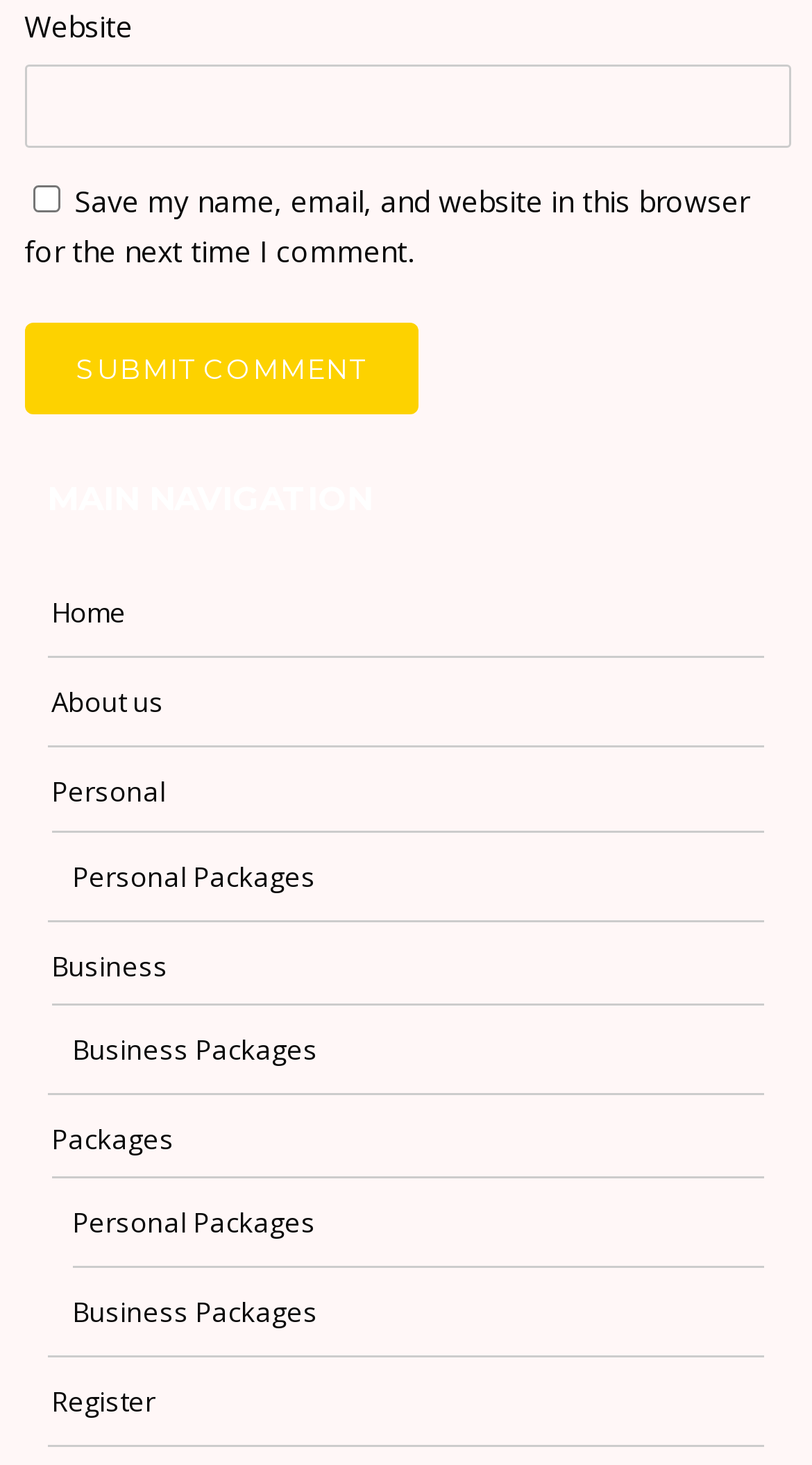Based on the element description, predict the bounding box coordinates (top-left x, top-left y, bottom-right x, bottom-right y) for the UI element in the screenshot: Business Packages

[0.089, 0.875, 0.391, 0.915]